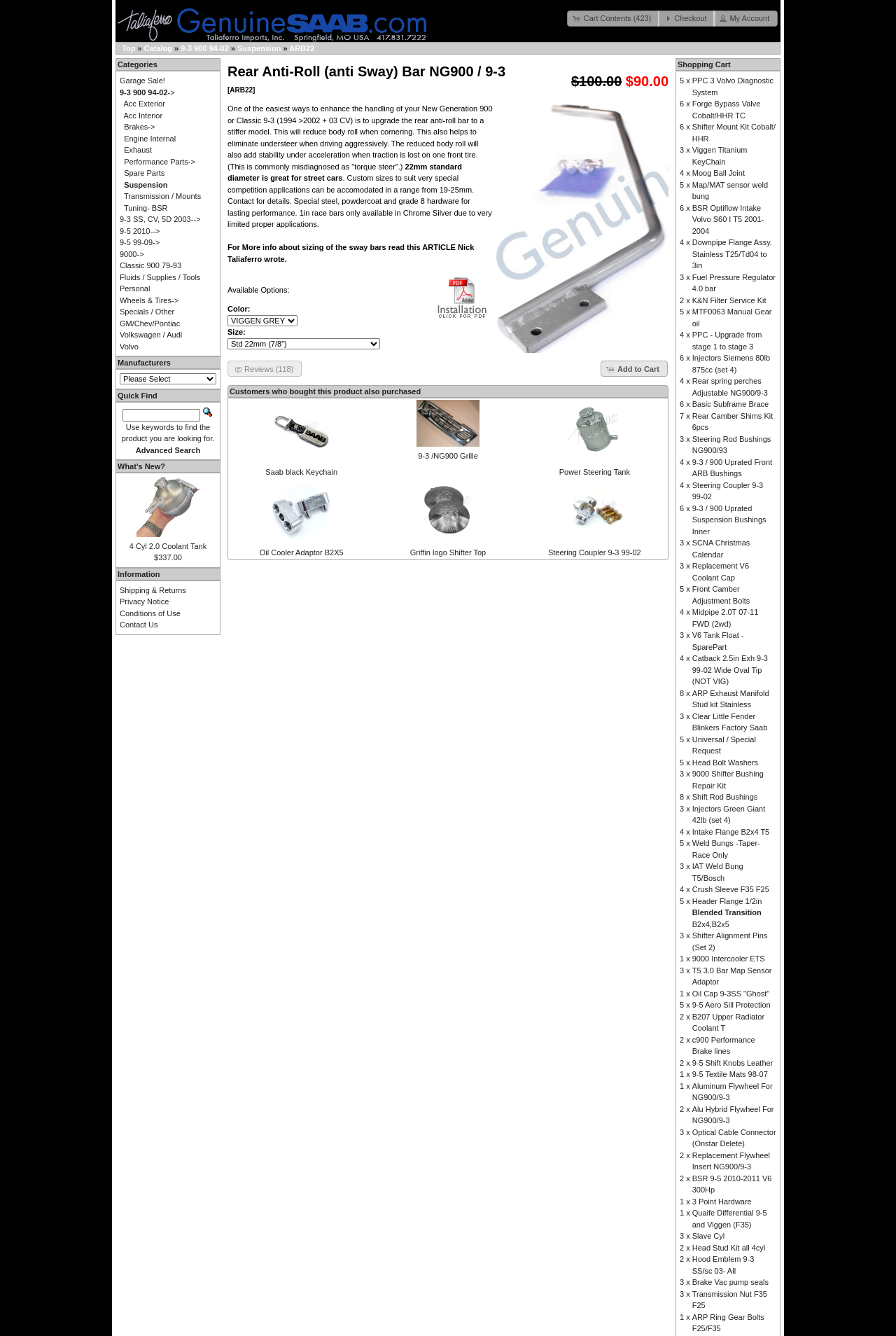Show the bounding box coordinates of the element that should be clicked to complete the task: "Read the article about sizing of sway bars".

[0.471, 0.182, 0.509, 0.188]